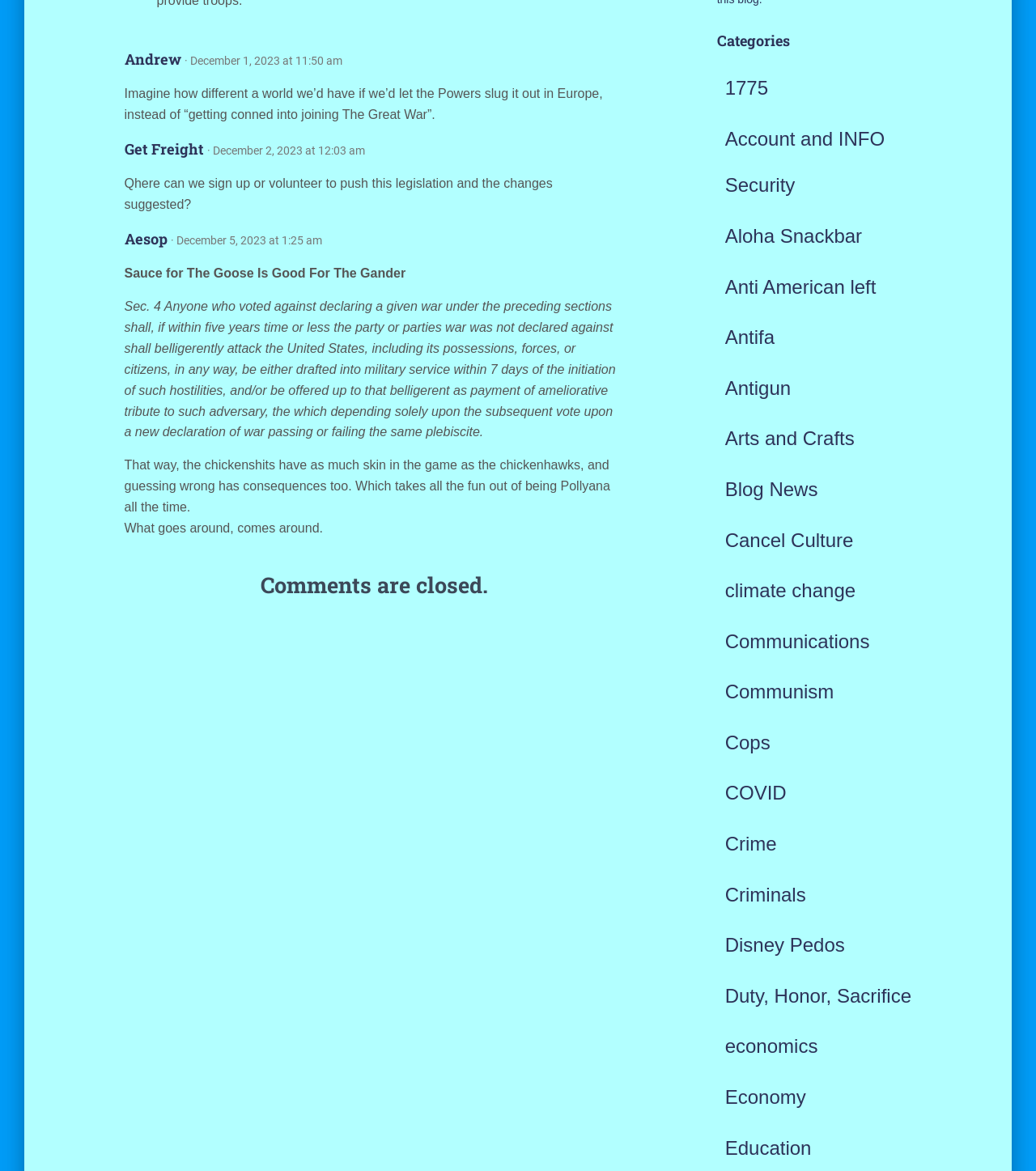Please specify the bounding box coordinates of the clickable region necessary for completing the following instruction: "View the '1775' category". The coordinates must consist of four float numbers between 0 and 1, i.e., [left, top, right, bottom].

[0.7, 0.066, 0.741, 0.084]